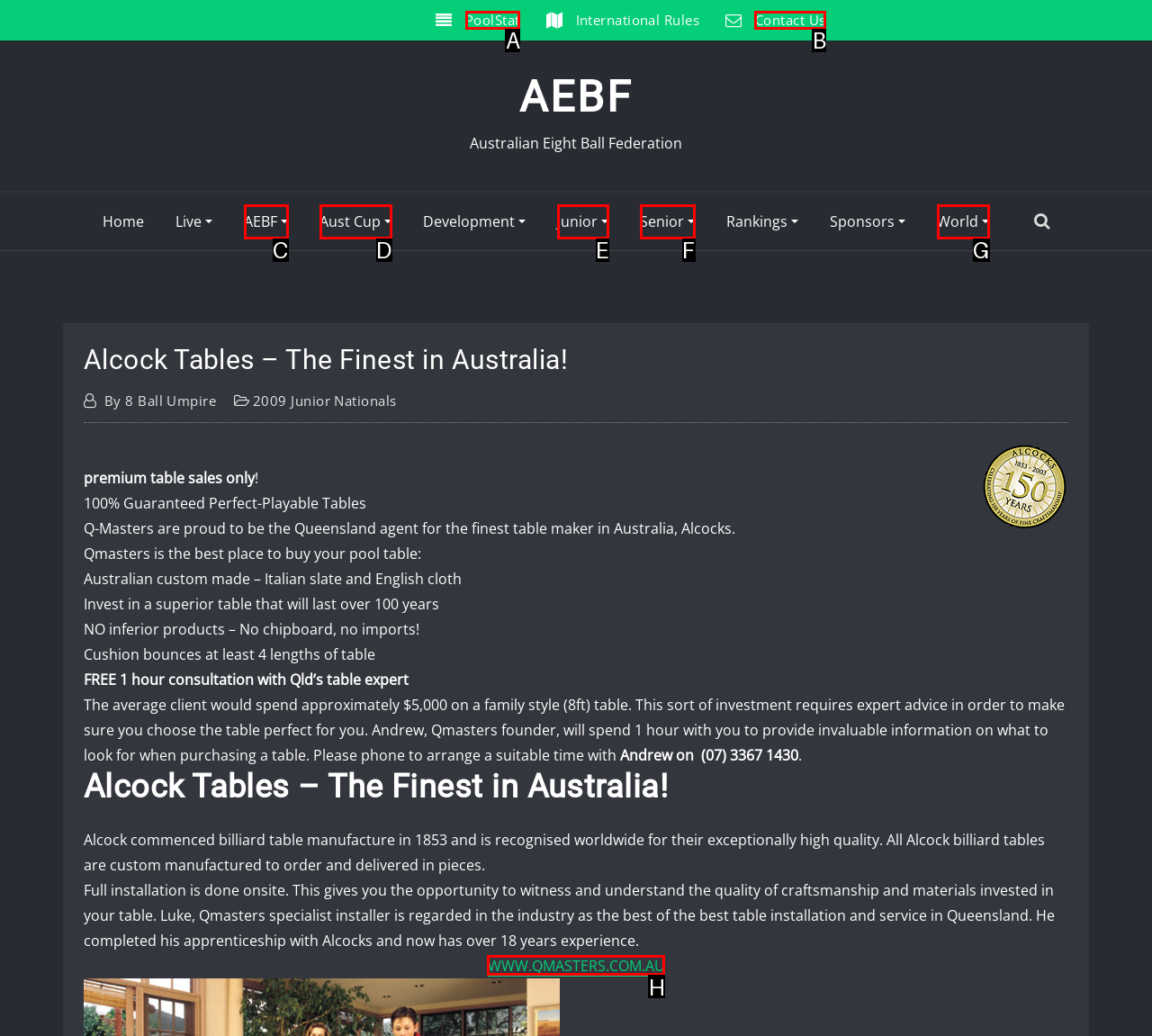Determine the letter of the UI element I should click on to complete the task: Click on the 'Contact Us' link from the provided choices in the screenshot.

B